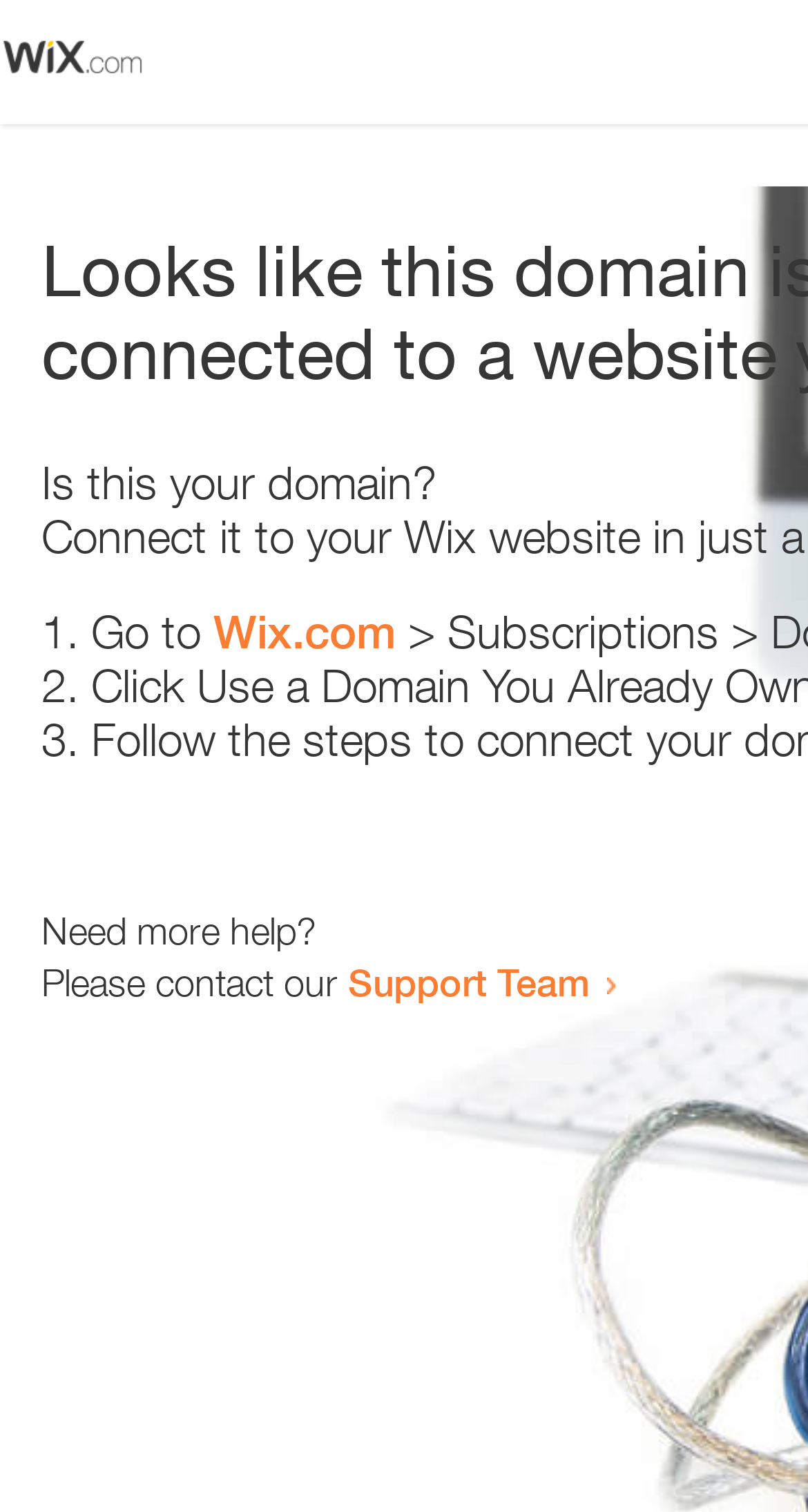Determine the main text heading of the webpage and provide its content.

Looks like this domain isn't
connected to a website yet